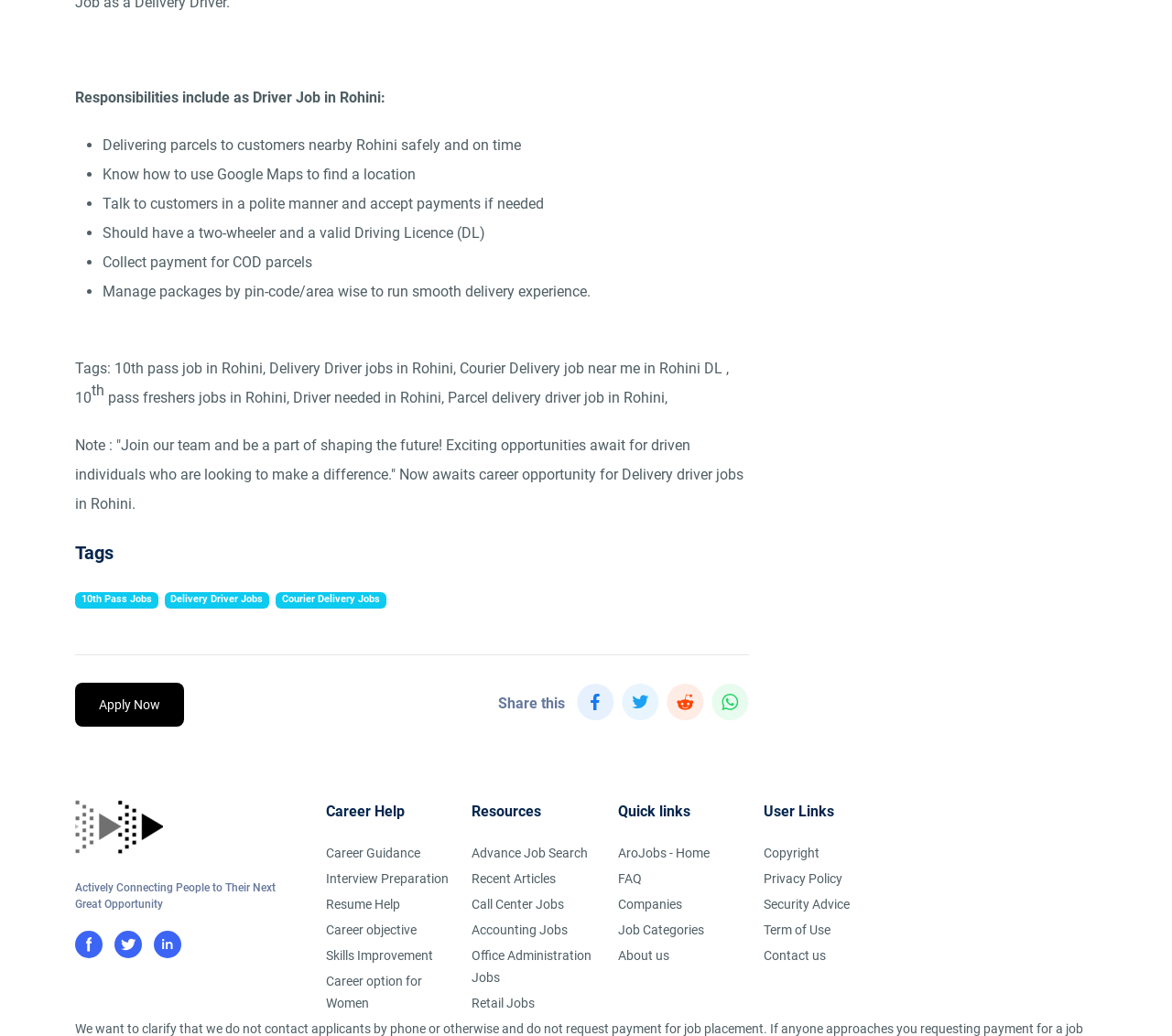What is the job title mentioned in the webpage?
Using the picture, provide a one-word or short phrase answer.

Driver Job